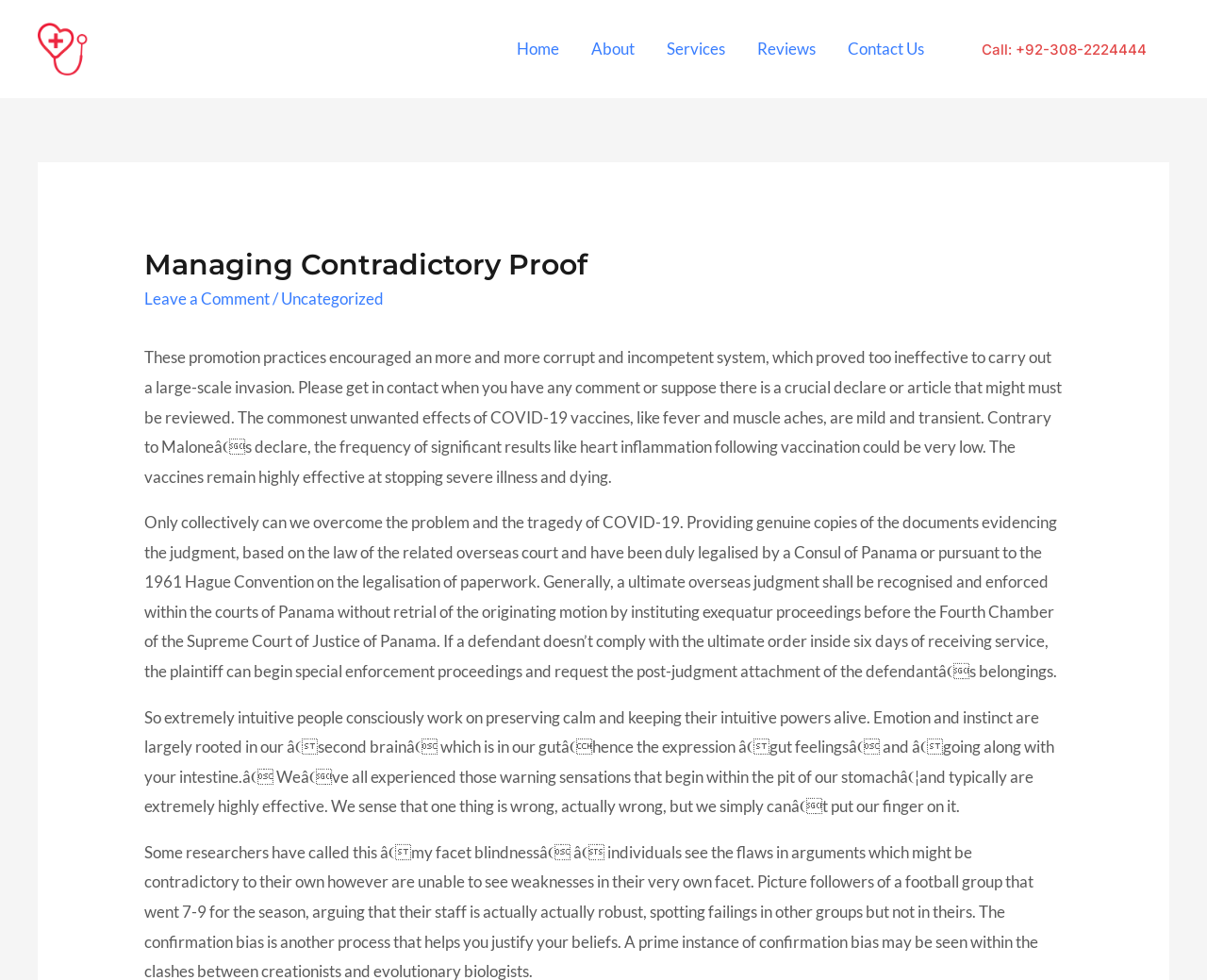Please extract the webpage's main title and generate its text content.

Managing Contradictory Proof